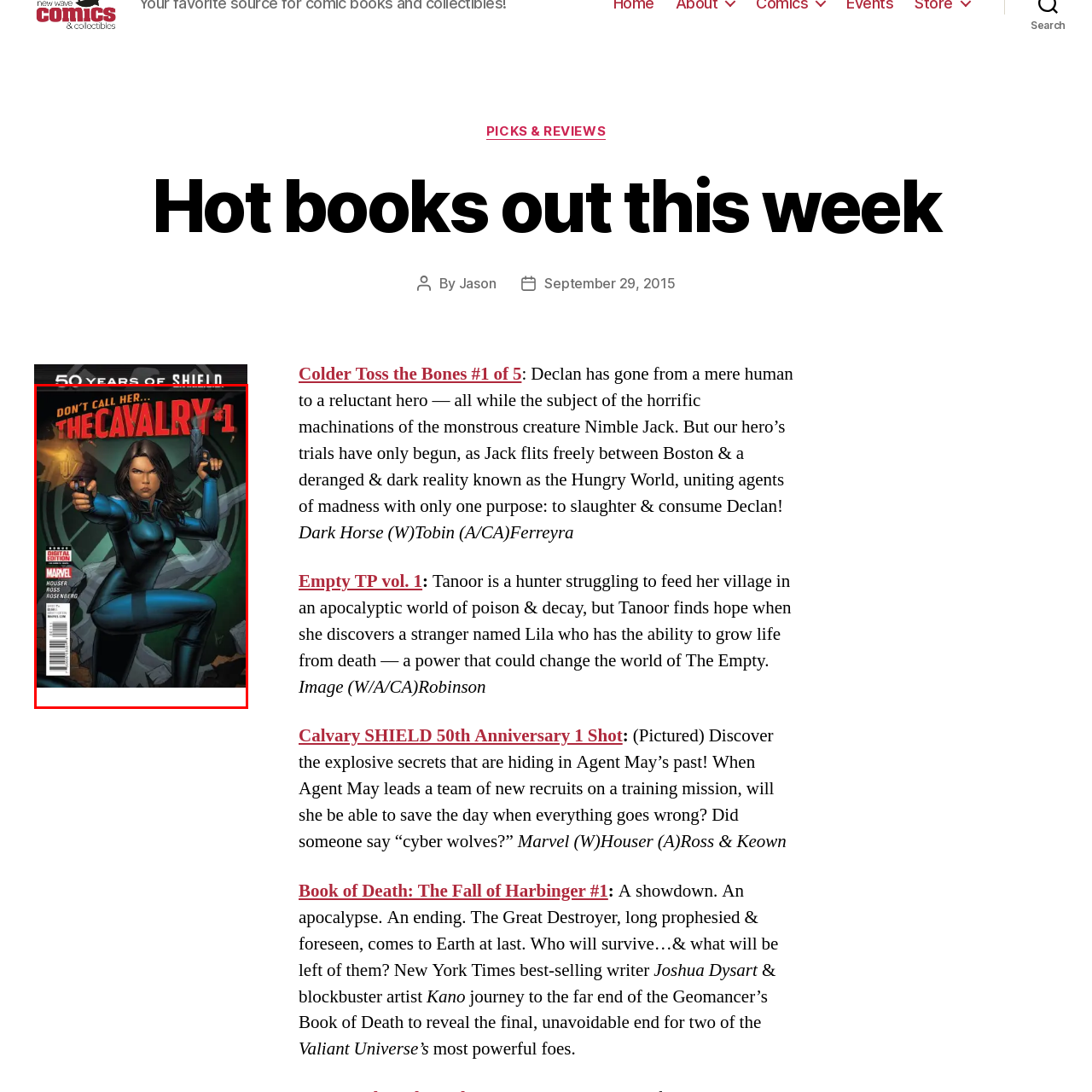Offer a comprehensive narrative for the image inside the red bounding box.

The image features the cover of "Don't Call Her... The Cavalry #1," a comic book published by Marvel. The artwork prominently displays a fierce female character in a tactical blue suit, poised with a determined expression. She holds a gun in each hand, embodying strength and readiness for action, set against a backdrop featuring the iconic shield symbol, representing her connection to the Marvel universe. The comic is highlighted as a "Digital Edition," suggesting availability in digital format. The creative team includes writer Houser and artists Ross and Rosenberg, emphasizing the collaborative nature of comic book storytelling. The cover art suggests themes of empowerment and intrigue, inviting readers into a narrative filled with suspense and adventure.